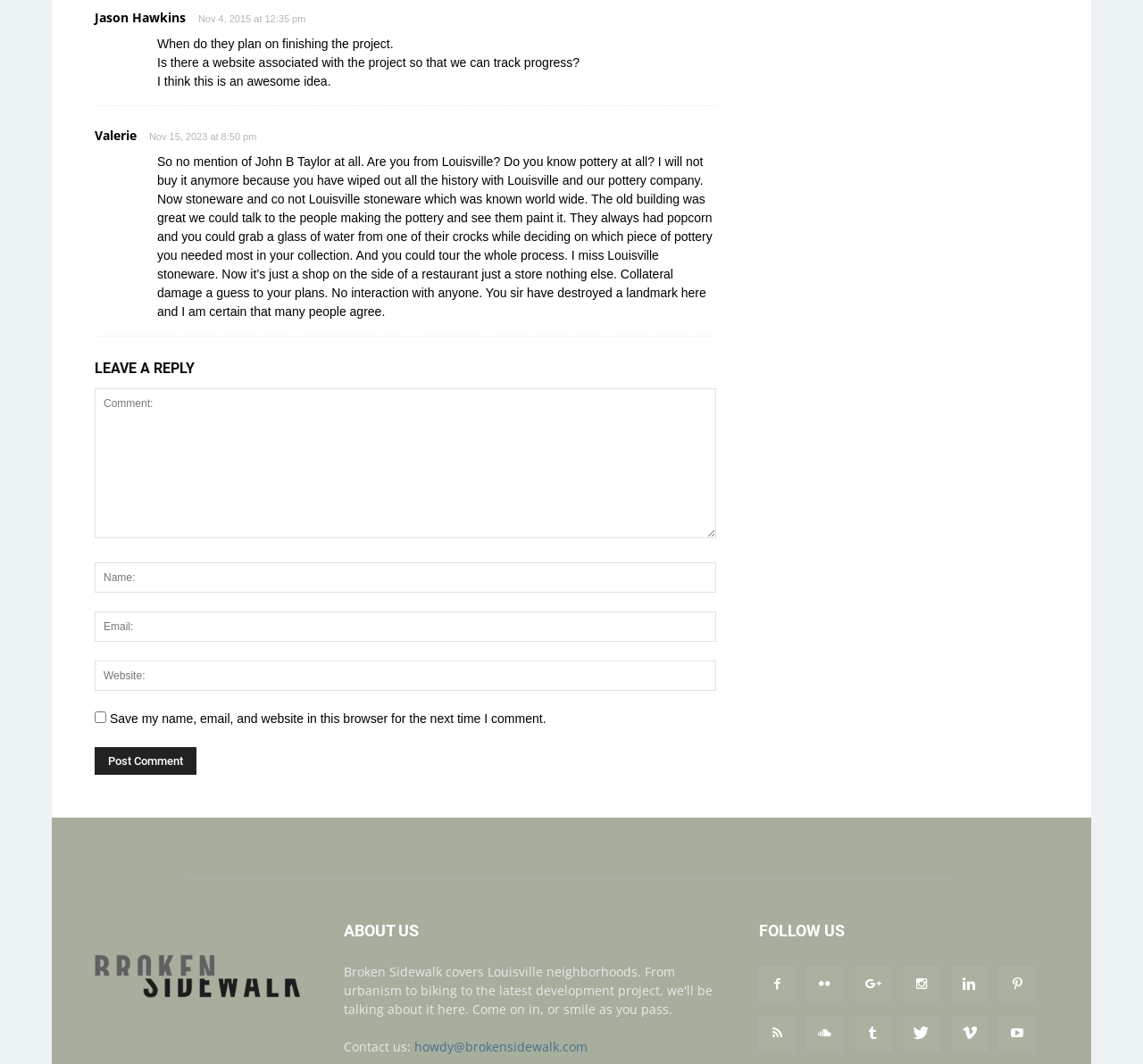Please identify the coordinates of the bounding box that should be clicked to fulfill this instruction: "Click the 'Valerie' link".

[0.083, 0.119, 0.12, 0.135]